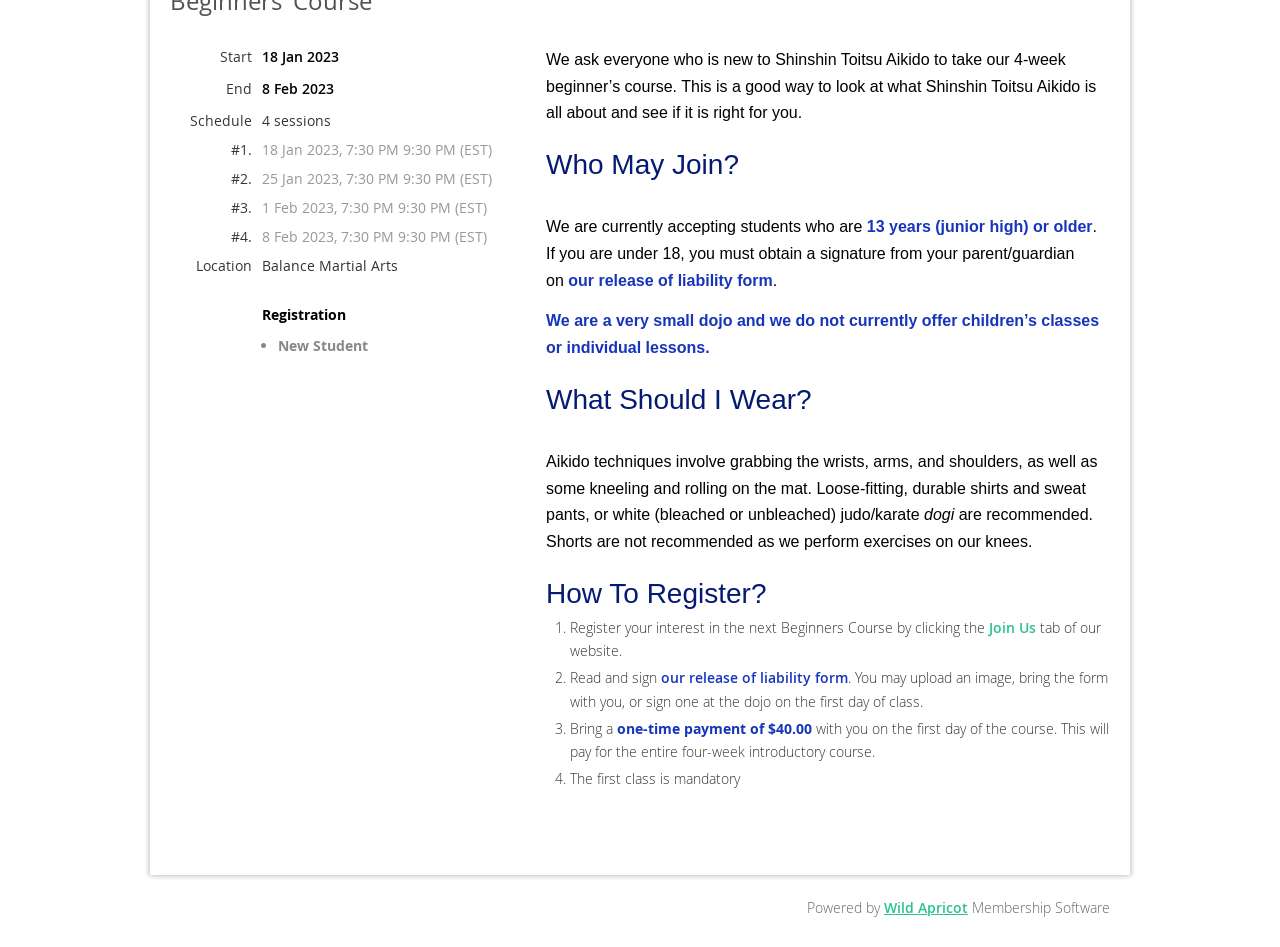From the webpage screenshot, identify the region described by YouTube. Provide the bounding box coordinates as (top-left x, top-left y, bottom-right x, bottom-right y), with each value being a floating point number between 0 and 1.

None